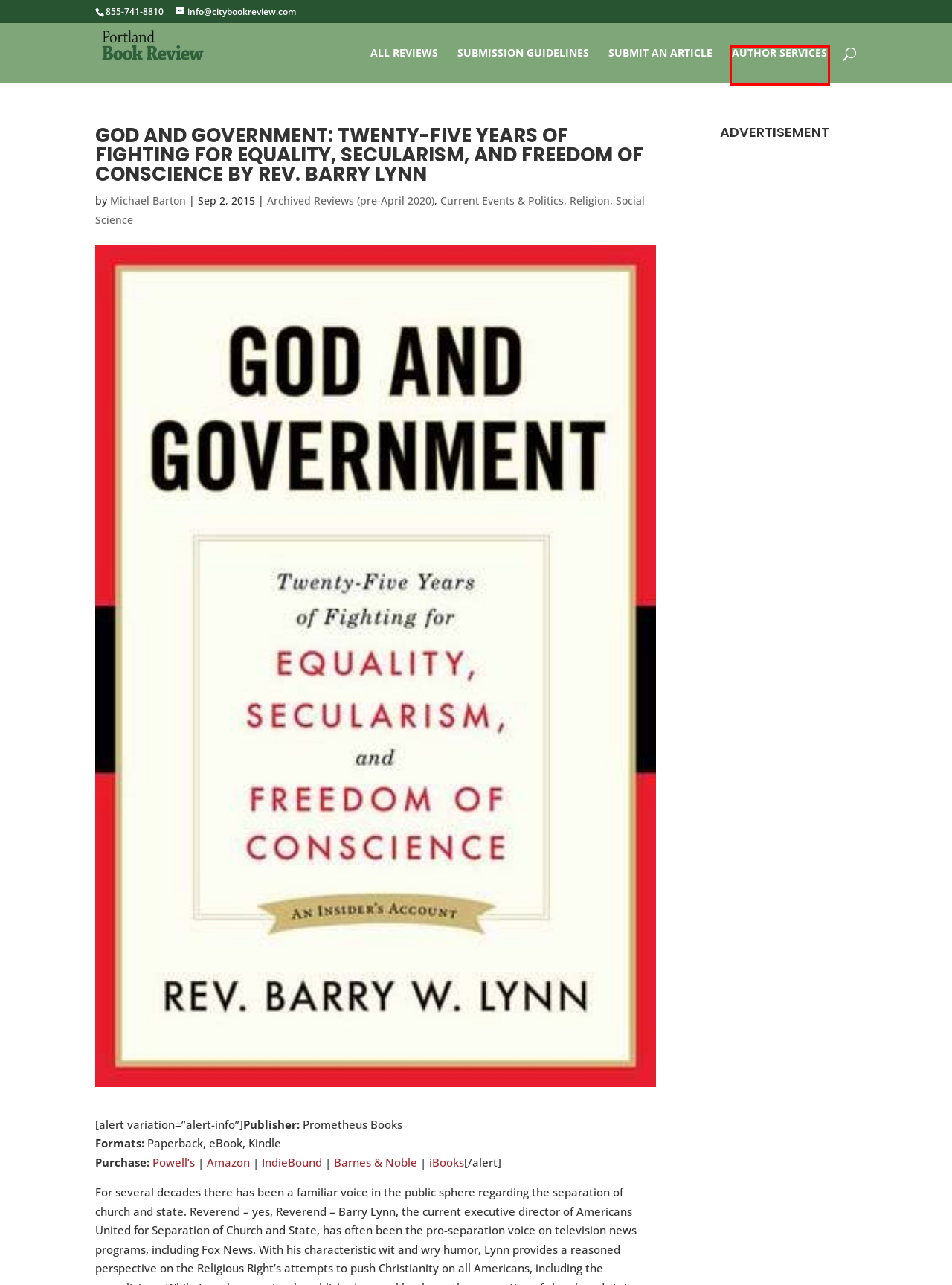Provided is a screenshot of a webpage with a red bounding box around an element. Select the most accurate webpage description for the page that appears after clicking the highlighted element. Here are the candidates:
A. Author Marketing Services - City Book Review
B. Michael Barton | Portland Book Review
C. Amazon.com
D. Archived Reviews (pre-April 2020) | Portland Book Review
E. Social Science | Portland Book Review
F. Religion | Portland Book Review
G. Current Events & Politics | Portland Book Review
H. Submit Article - City Book Review

A